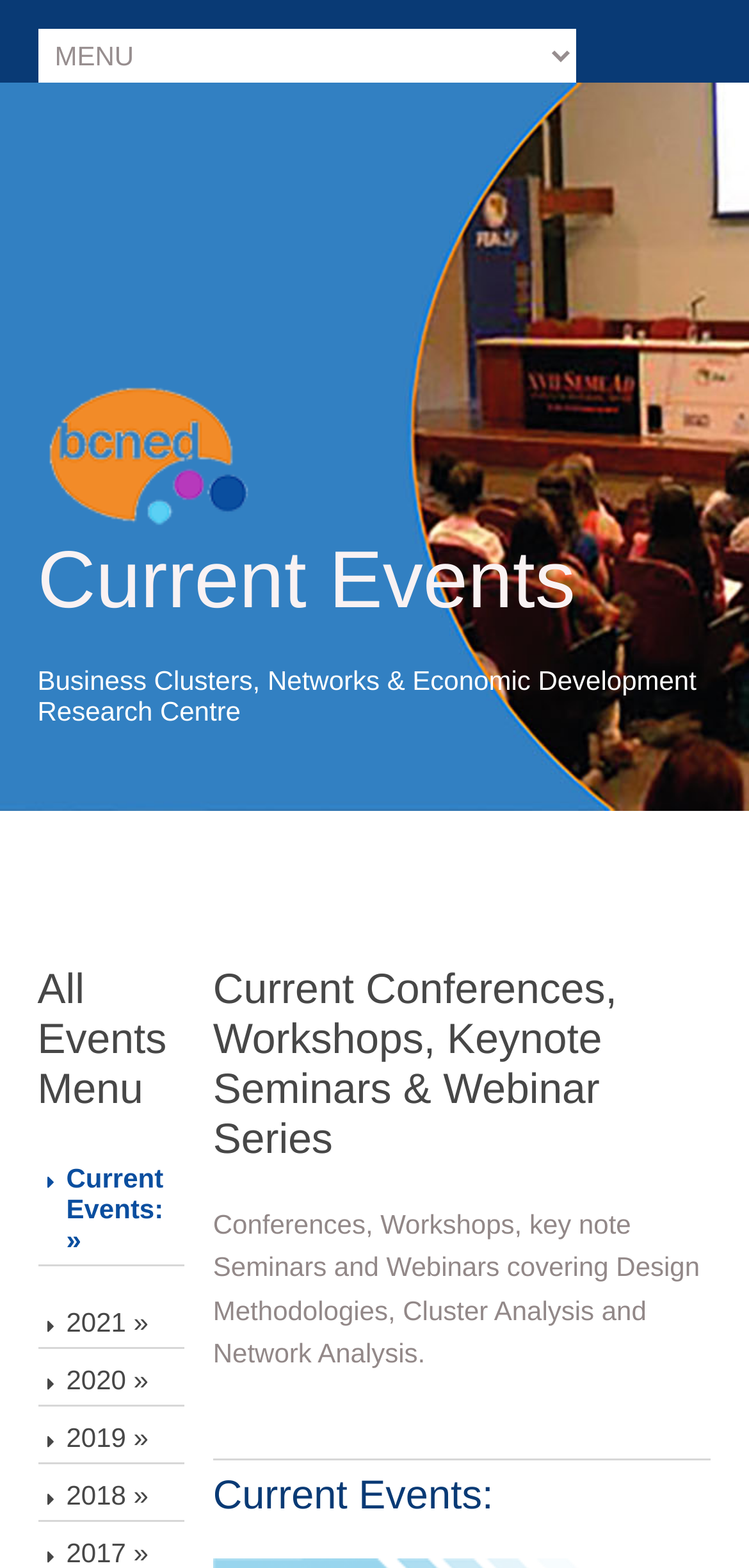Determine the bounding box coordinates of the UI element described below. Use the format (top-left x, top-left y, bottom-right x, bottom-right y) with floating point numbers between 0 and 1: 2018 »

[0.05, 0.938, 0.247, 0.971]